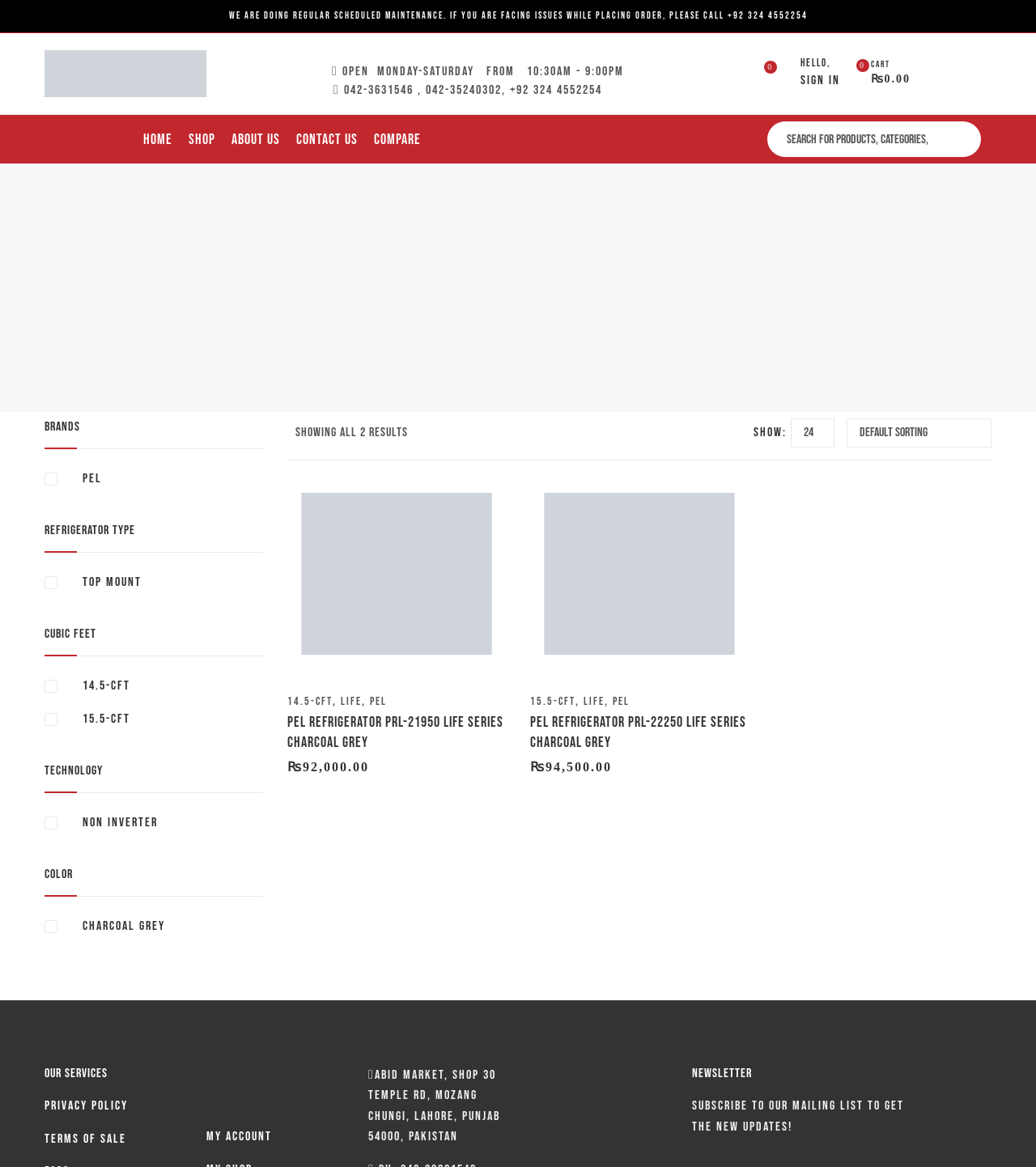From the details in the image, provide a thorough response to the question: What is the price of the PEL Life Refrigerator?

I looked at the price of the PEL Life Refrigerator product, and it is listed as ₨92,000.00.